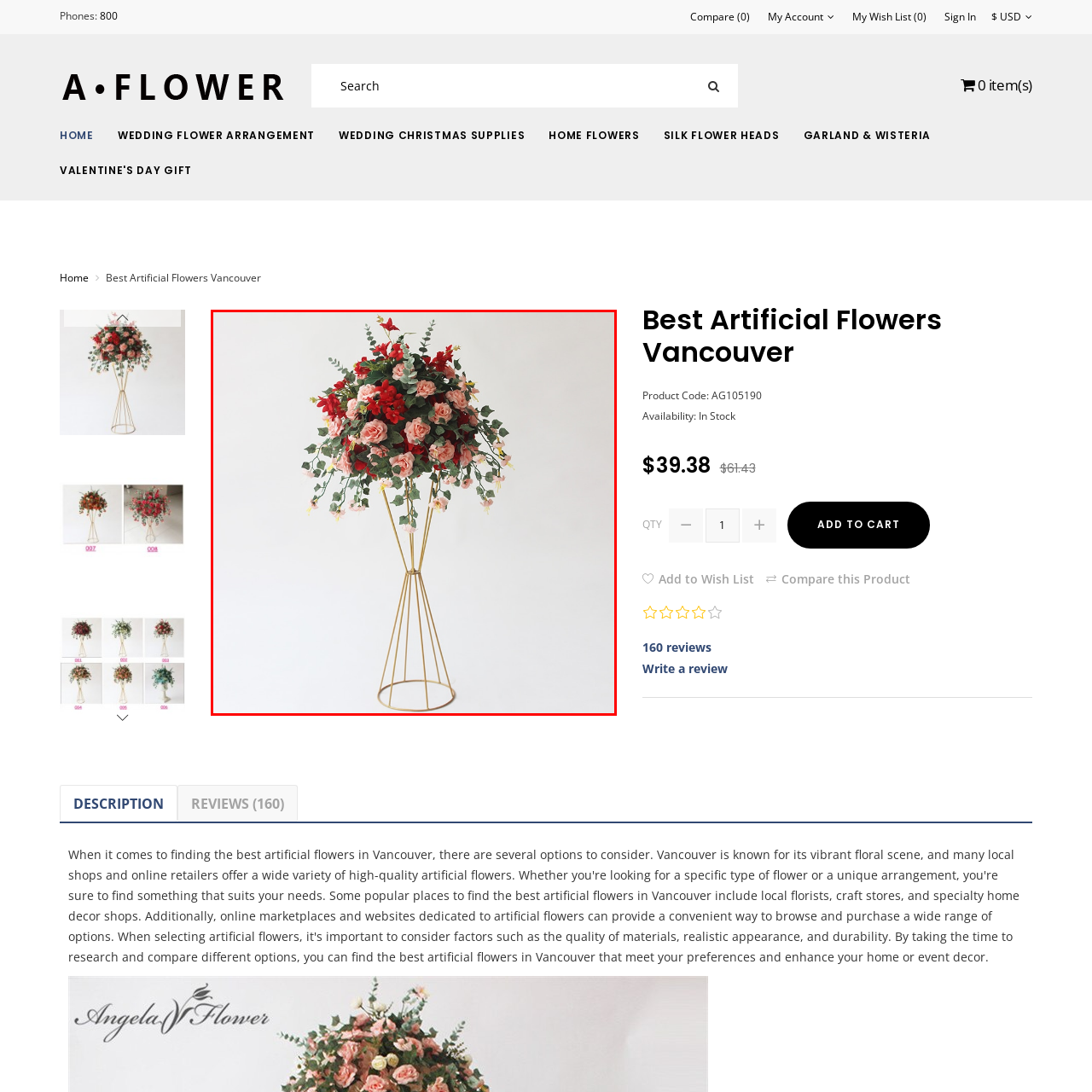Focus on the content inside the red-outlined area of the image and answer the ensuing question in detail, utilizing the information presented: Is maintenance required?

The caption states that this floral centerpiece 'requires no maintenance', implying that it does not need any upkeep or care.